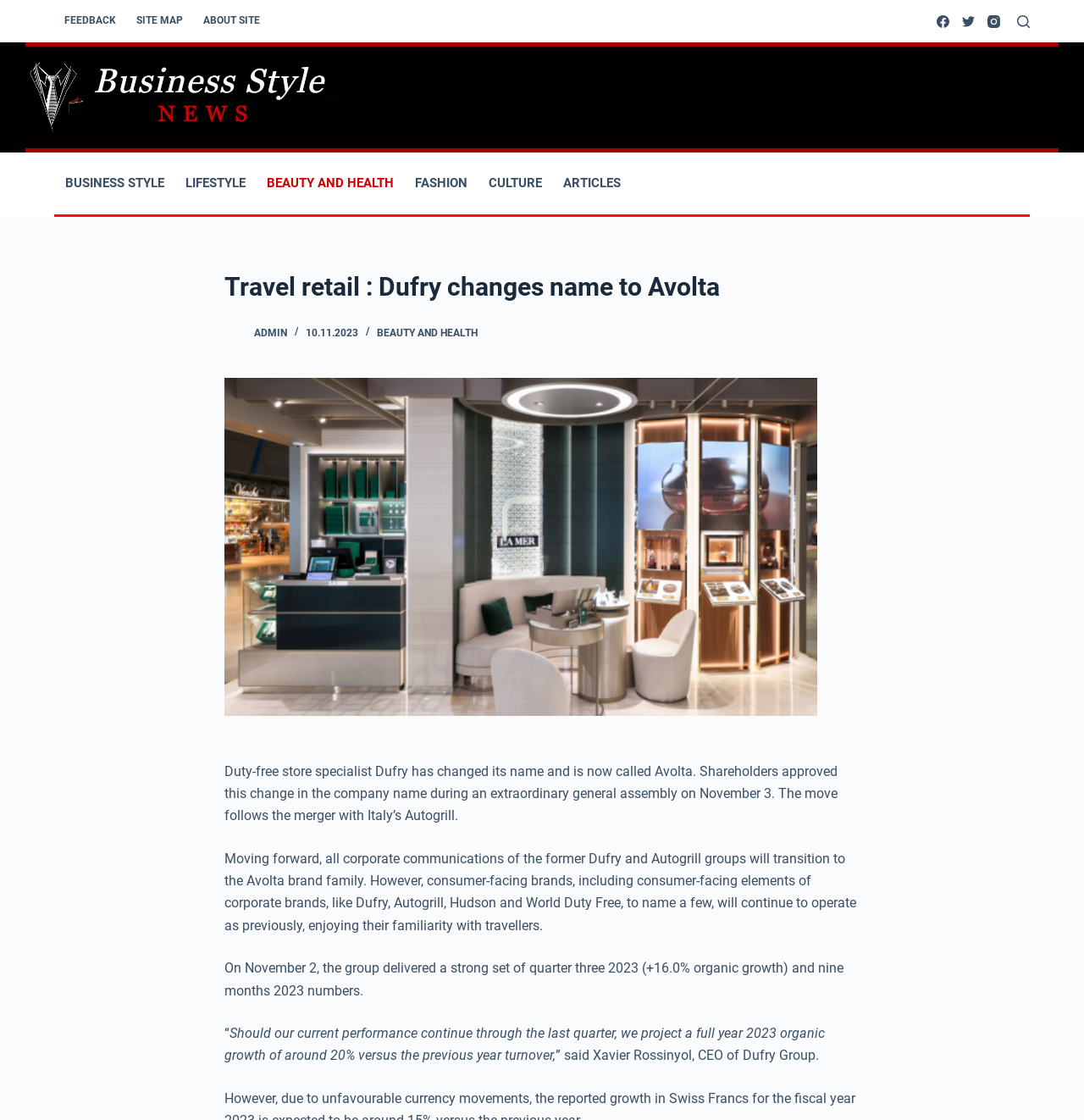Use a single word or phrase to answer this question: 
What is the orientation of the menubar?

horizontal